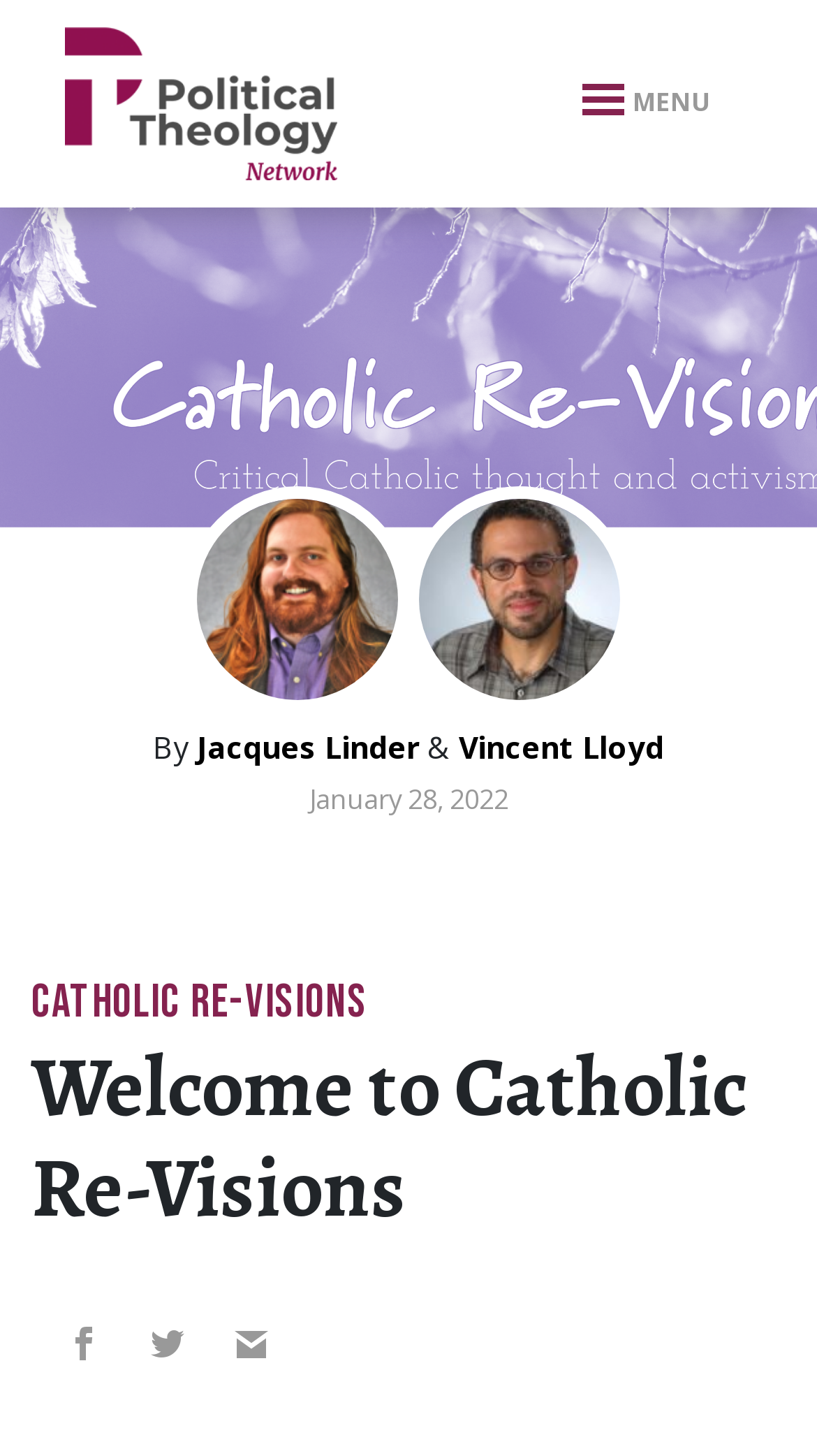How many social media links are there?
Using the screenshot, give a one-word or short phrase answer.

3